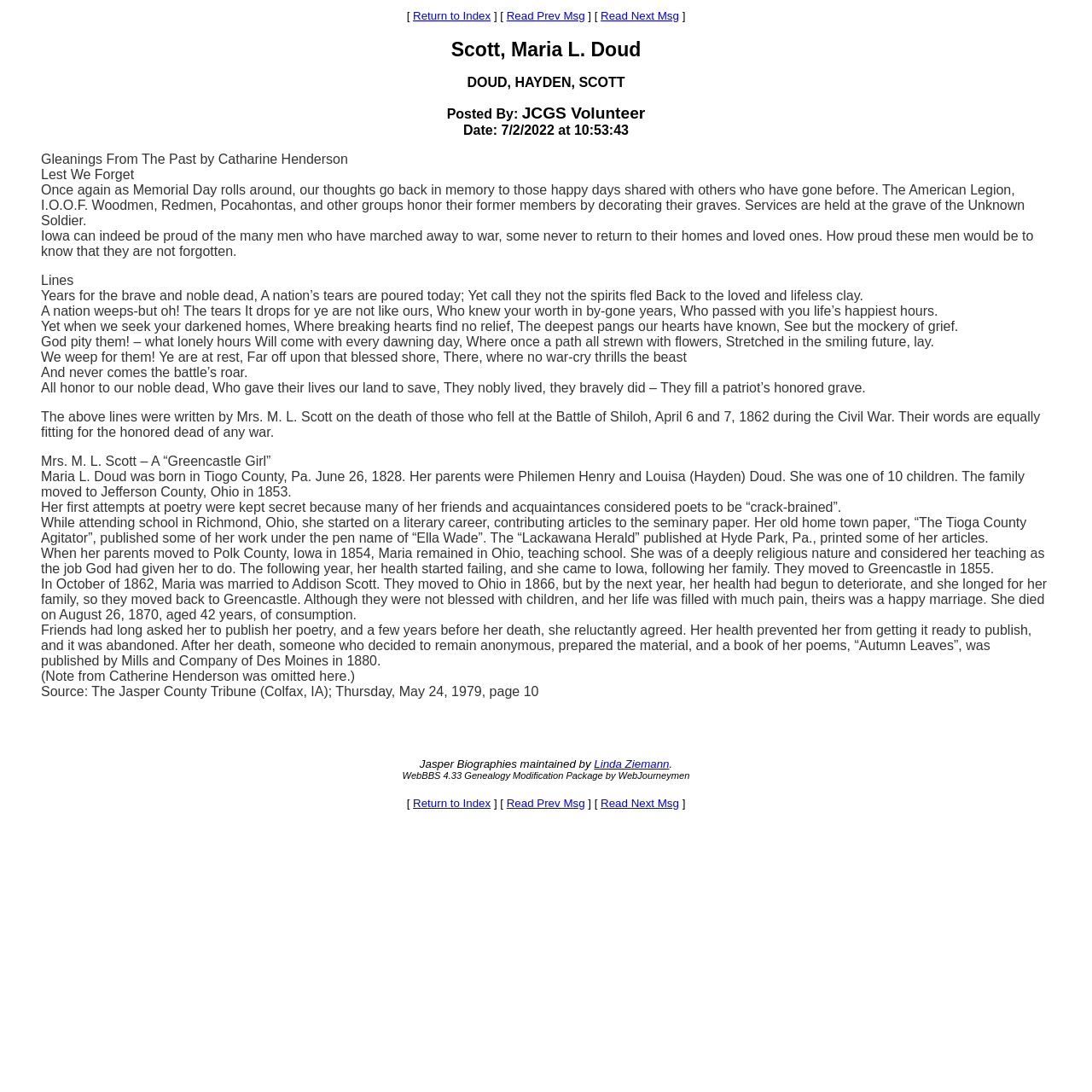Based on the visual content of the image, answer the question thoroughly: What is the date of Maria L. Doud's birth?

The date of Maria L. Doud's birth is mentioned in the paragraph that says 'Maria L. Doud was born in Tiogo County, Pa. June 26, 1828.'